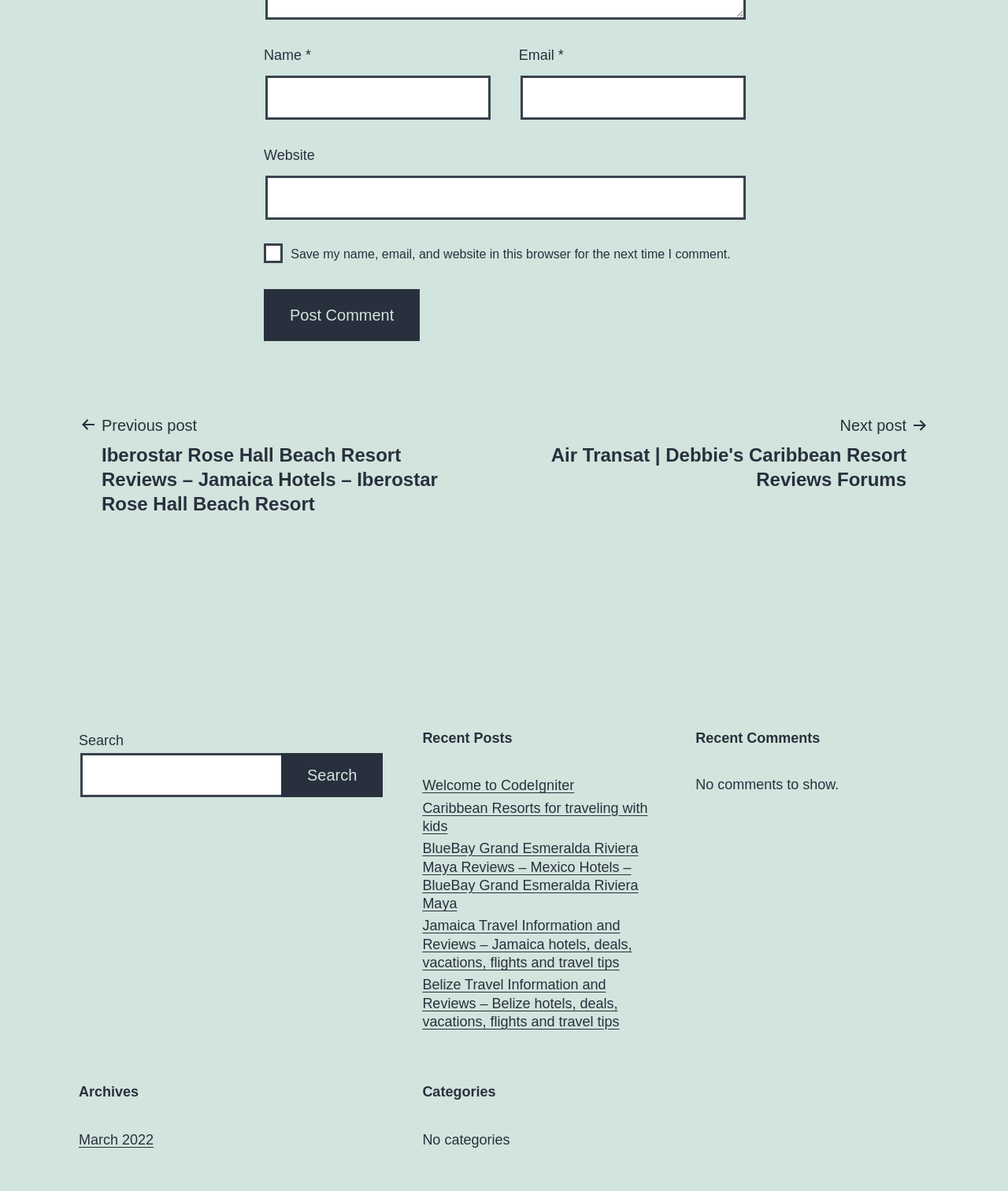What is the 'Save my name, email, and website in this browser for the next time I comment' checkbox for?
Please look at the screenshot and answer using one word or phrase.

To save comment information